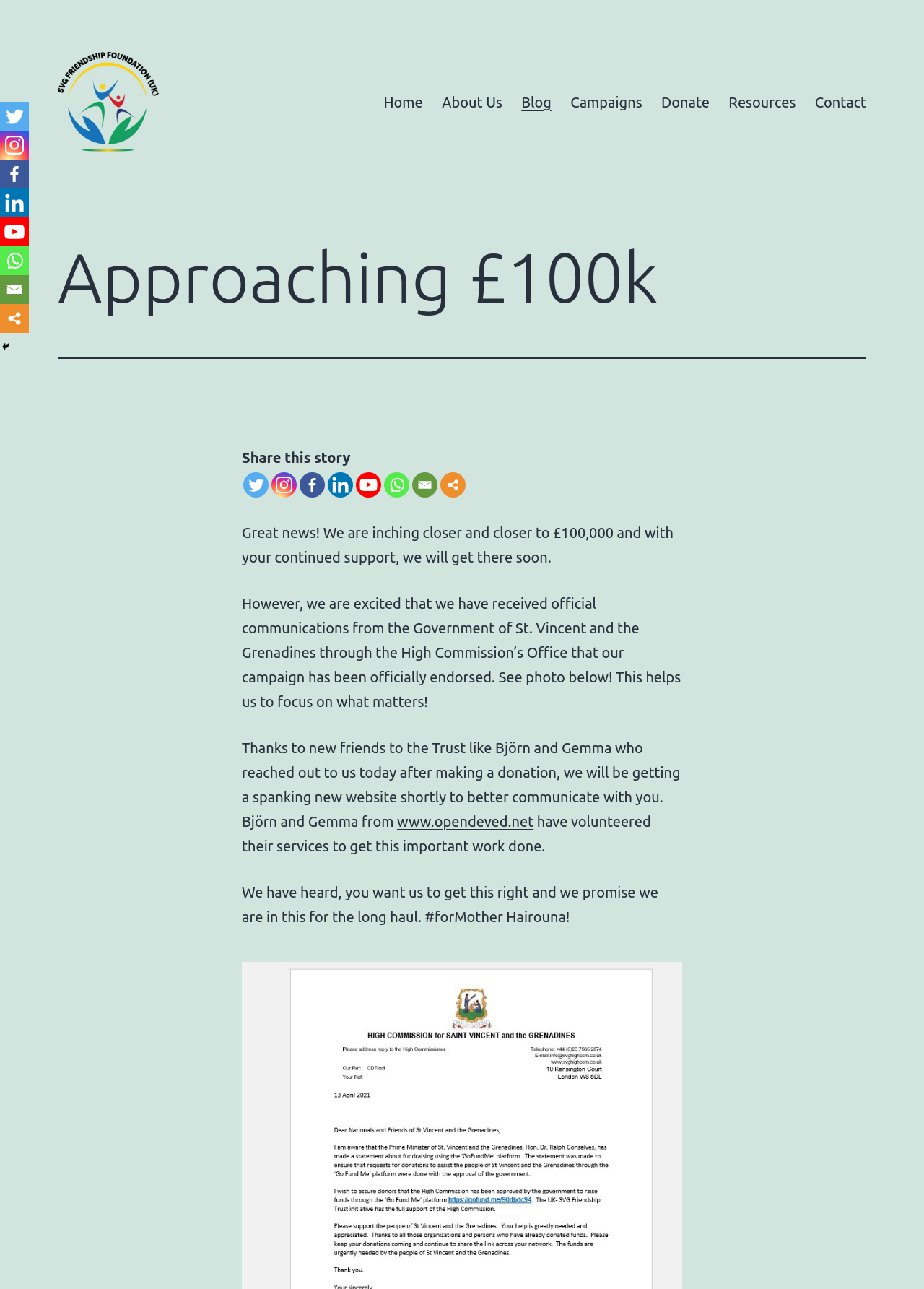Please identify the bounding box coordinates of the element that needs to be clicked to perform the following instruction: "Click the 'www.opendeved.net' link".

[0.43, 0.631, 0.577, 0.644]